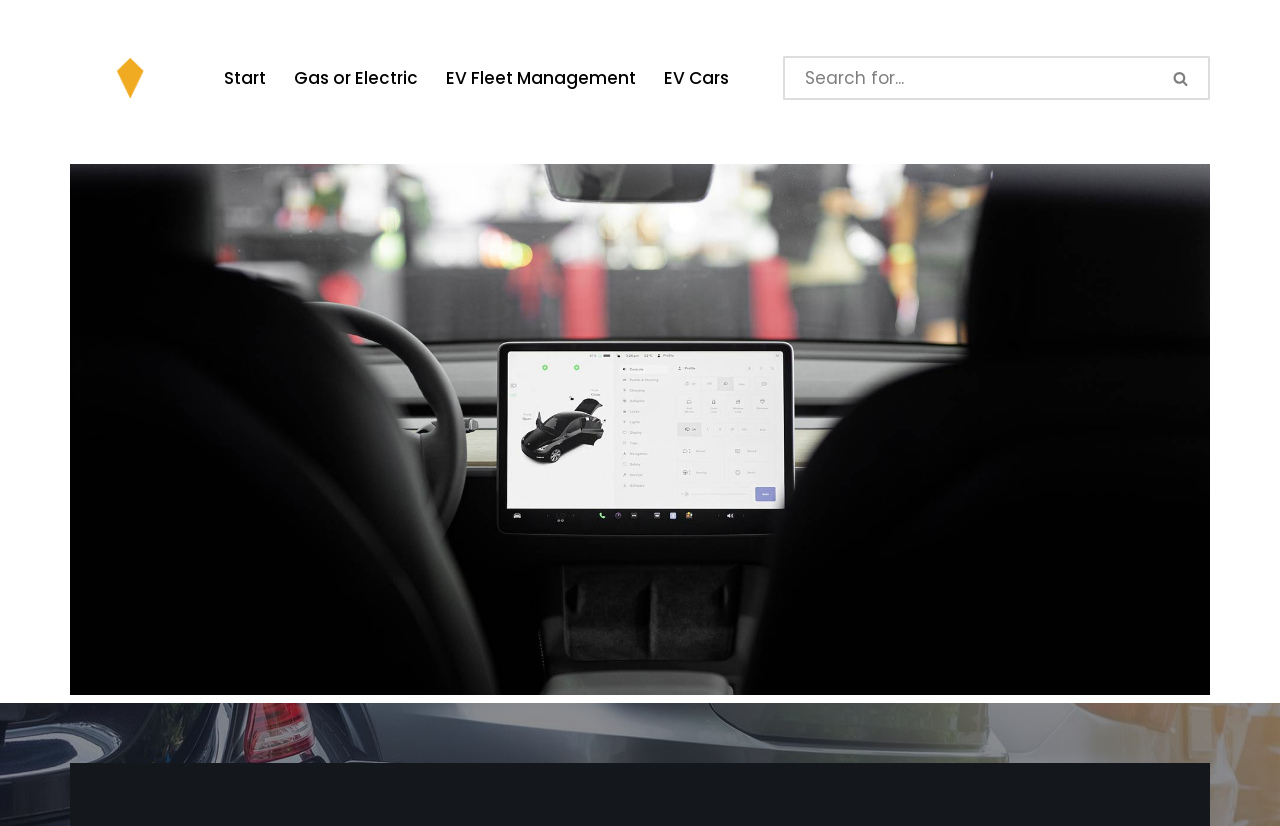Please identify the bounding box coordinates of the element that needs to be clicked to execute the following command: "Search for something". Provide the bounding box using four float numbers between 0 and 1, formatted as [left, top, right, bottom].

[0.612, 0.068, 0.901, 0.121]